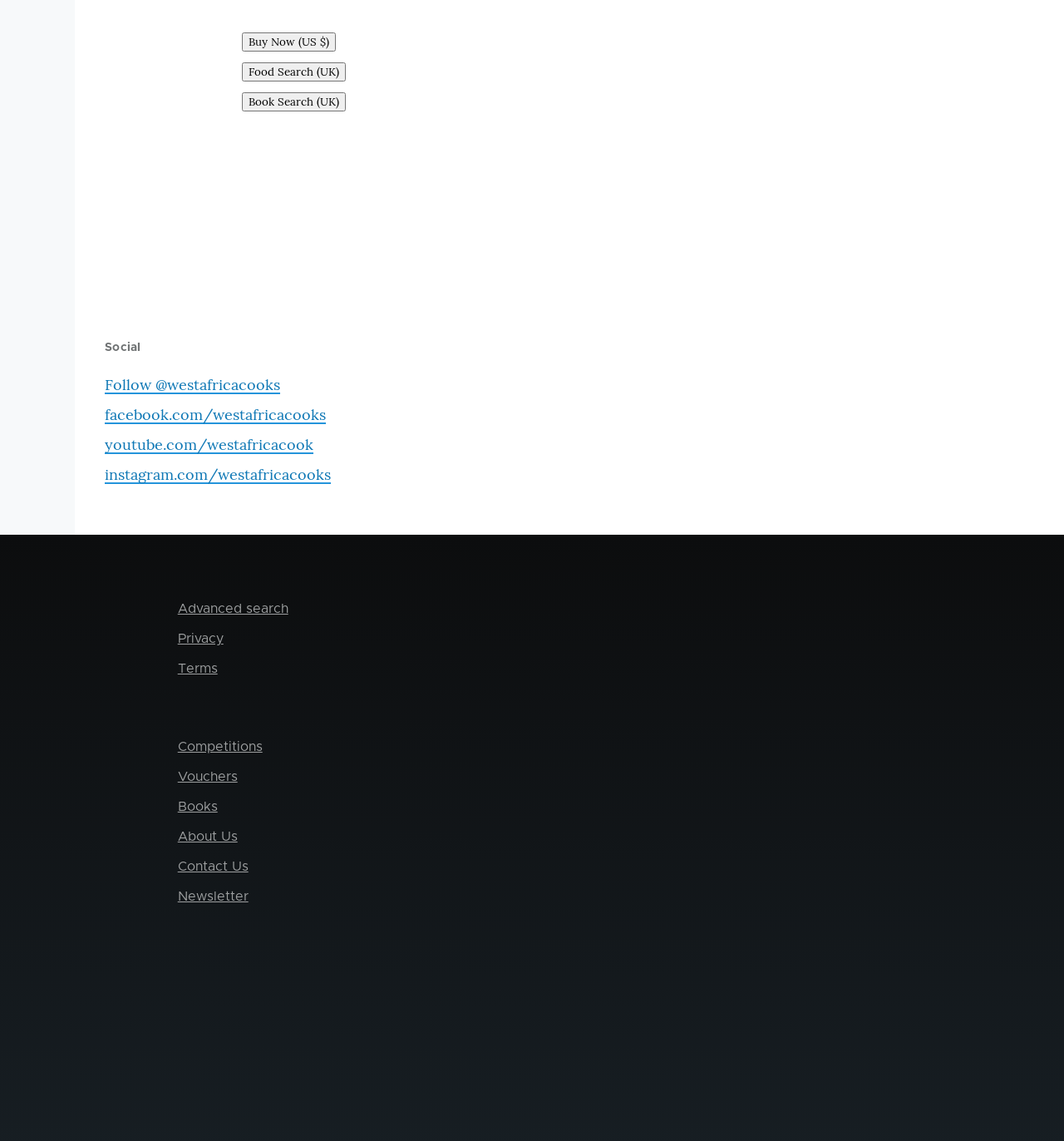What is the last navigation link?
Answer the question with a thorough and detailed explanation.

I looked at the navigation links under the 'test' navigation, and the last link is 'Newsletter'.